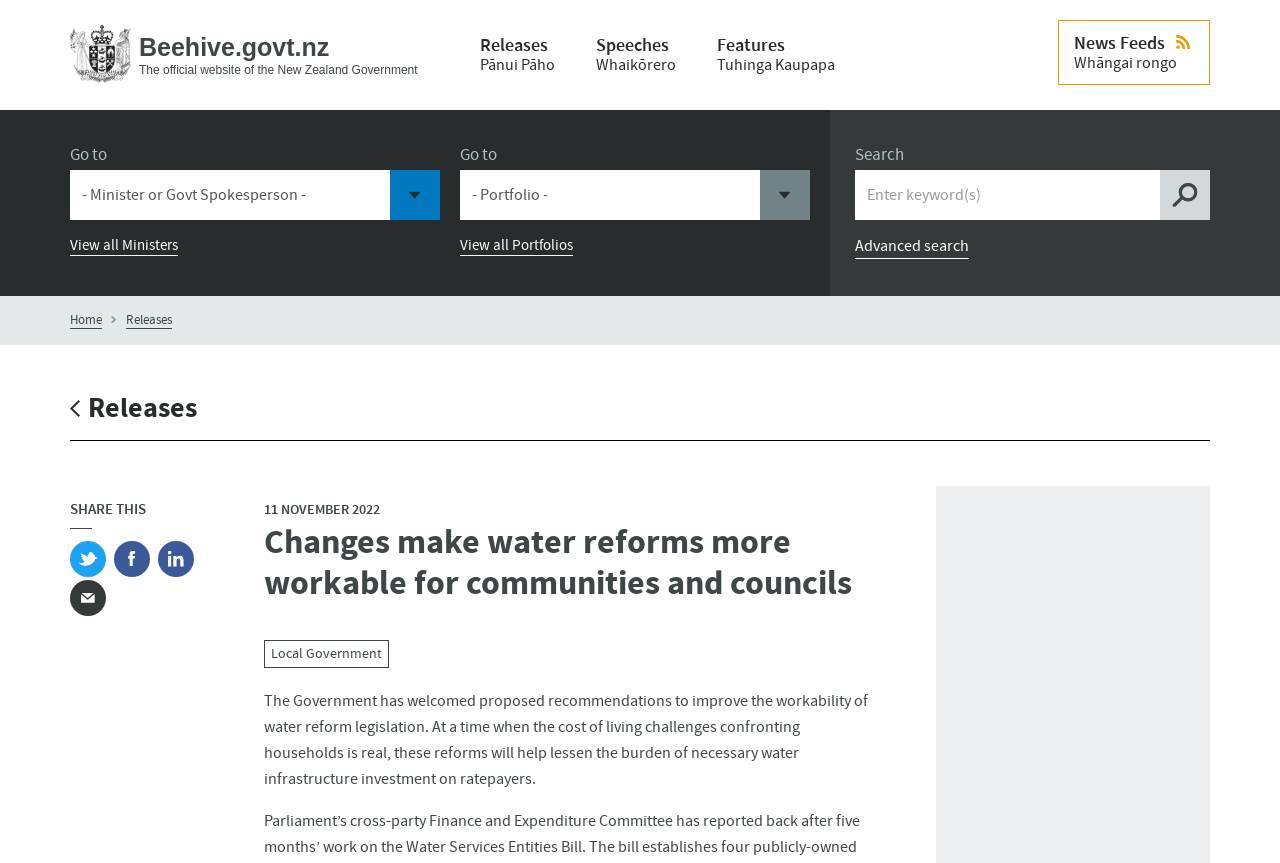Analyze the image and give a detailed response to the question:
What is the date mentioned in the article?

I found the answer by looking at the time element located at the top right corner of the webpage, which displays the date '11 NOVEMBER 2022'.